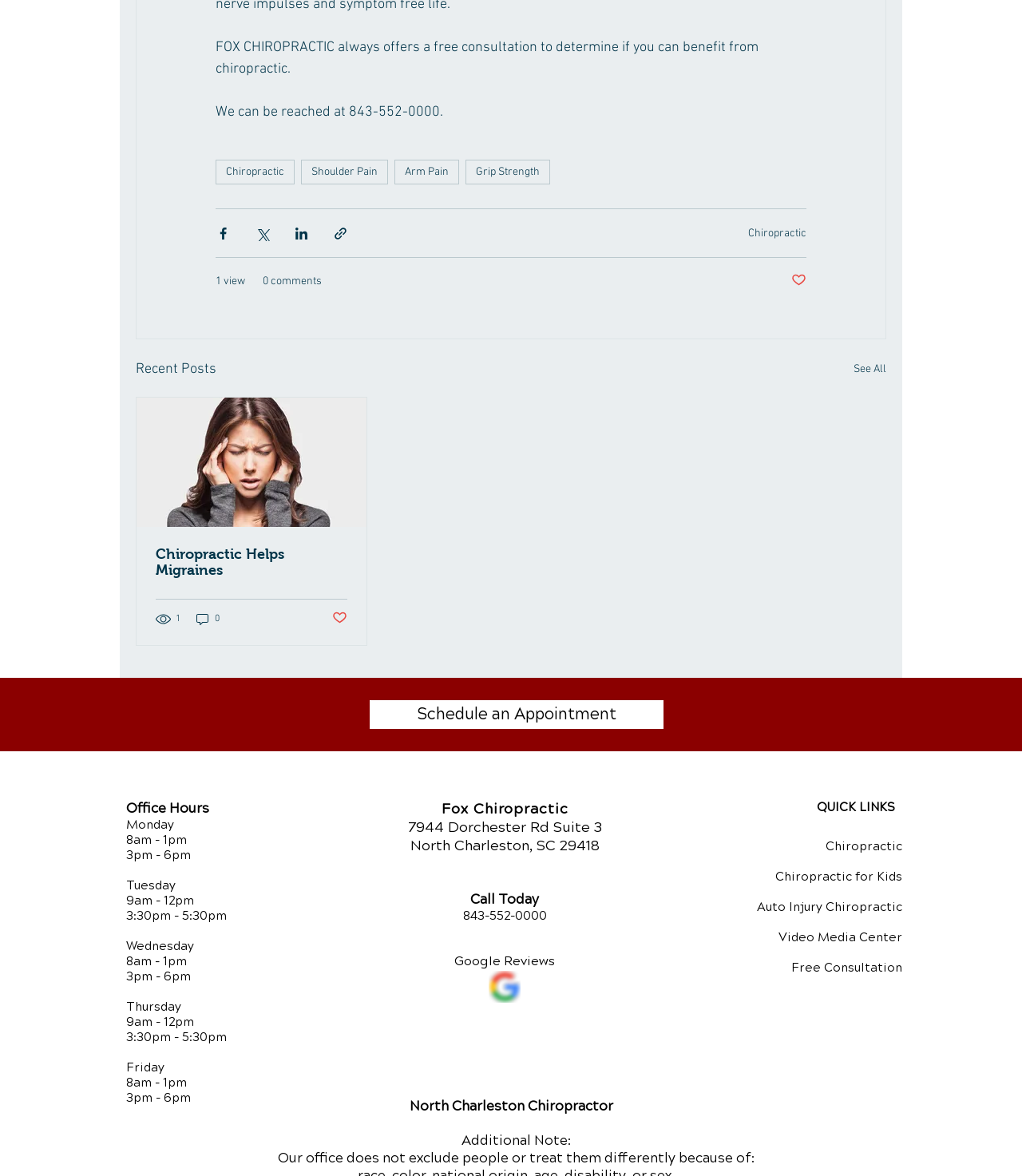Predict the bounding box coordinates of the UI element that matches this description: "Facebook". The coordinates should be in the format [left, top, right, bottom] with each value between 0 and 1.

None